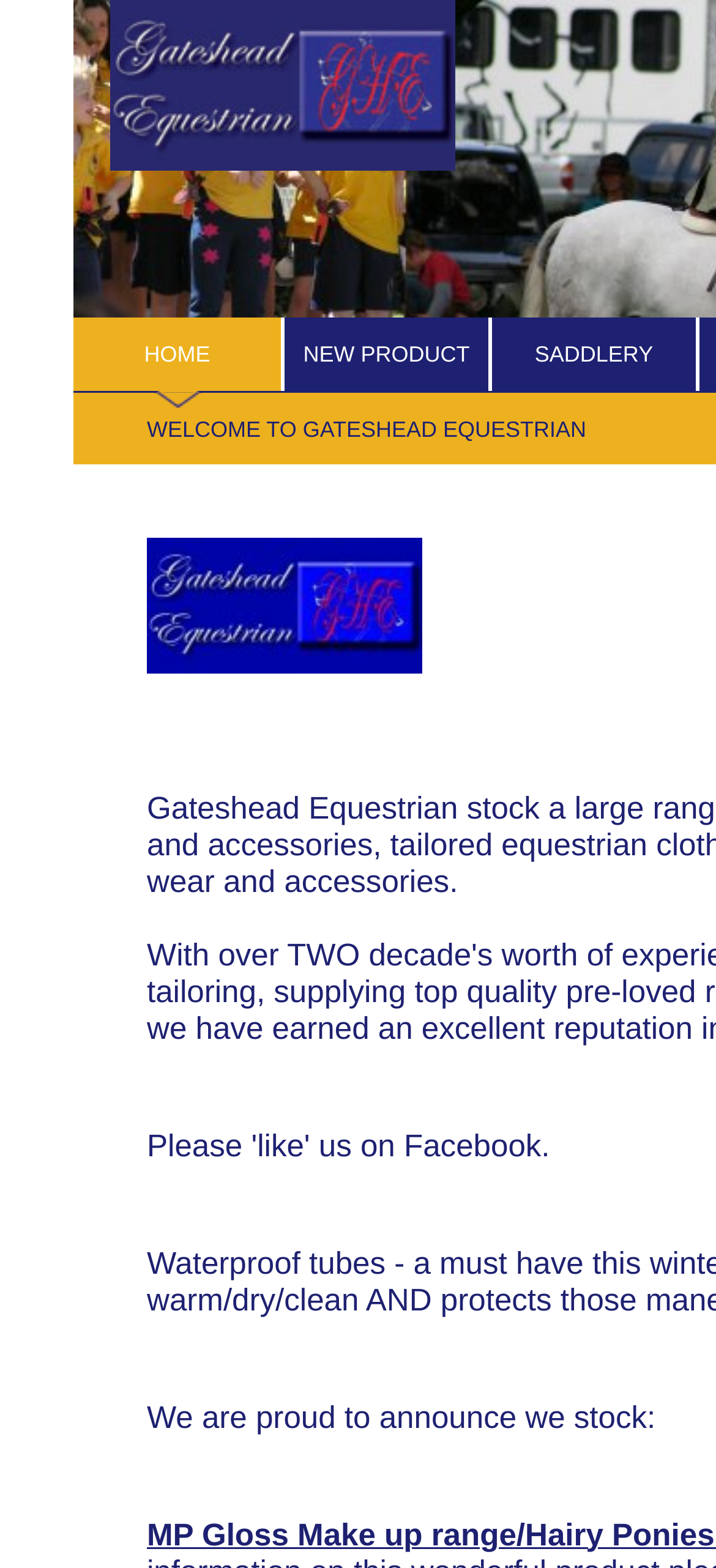Generate a thorough description of the webpage.

The webpage is about Gateshead Equestrian, a company that sells horse rugs, equestrian clothing, and riding wear and accessories. At the top of the page, there is a heading with the company name "Gateshead Equestrian" in a prominent position. Below the heading, there is a row of links, including "HOME", "NEW PRODUCT", and "SADDLERY", which are likely navigation links to different sections of the website.

To the right of the links, there is a logo image, labeled as "2012 web logo", which is positioned above a welcome message that reads "WELCOME TO GATESHEAD EQUESTRIAN". The welcome message is centered on the page and takes up a significant amount of space.

Further down the page, there is a paragraph of text that starts with "We are proud to announce we stock:", which suggests that the company is highlighting their product offerings. There are also some empty spaces and line breaks on the page, which may be used to separate different sections of content.

Overall, the webpage appears to be a company homepage or landing page, with a focus on introducing the company and its products to visitors.